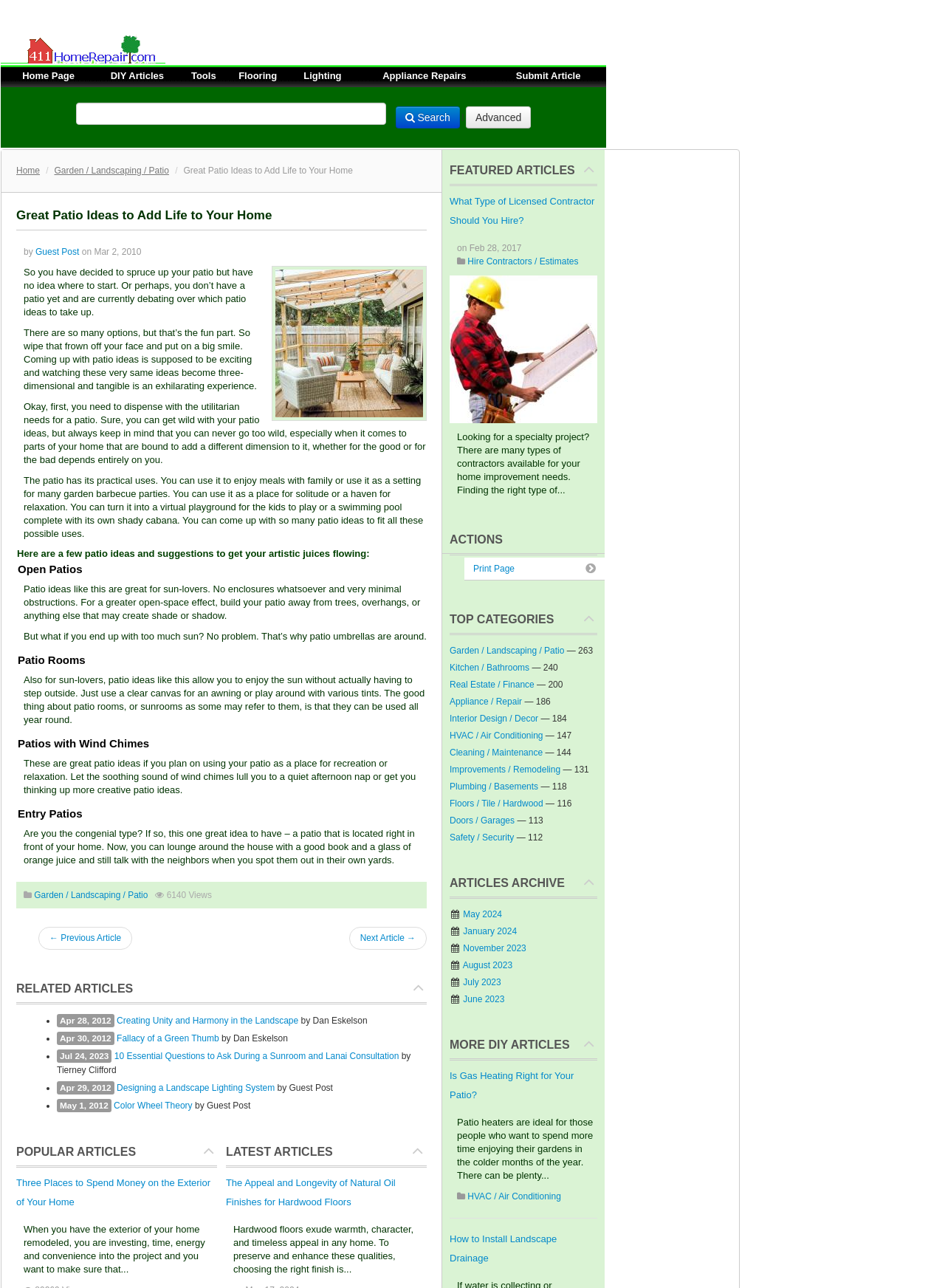Show the bounding box coordinates of the region that should be clicked to follow the instruction: "Read the article about Creating Unity and Harmony in the Landscape."

[0.123, 0.788, 0.316, 0.796]